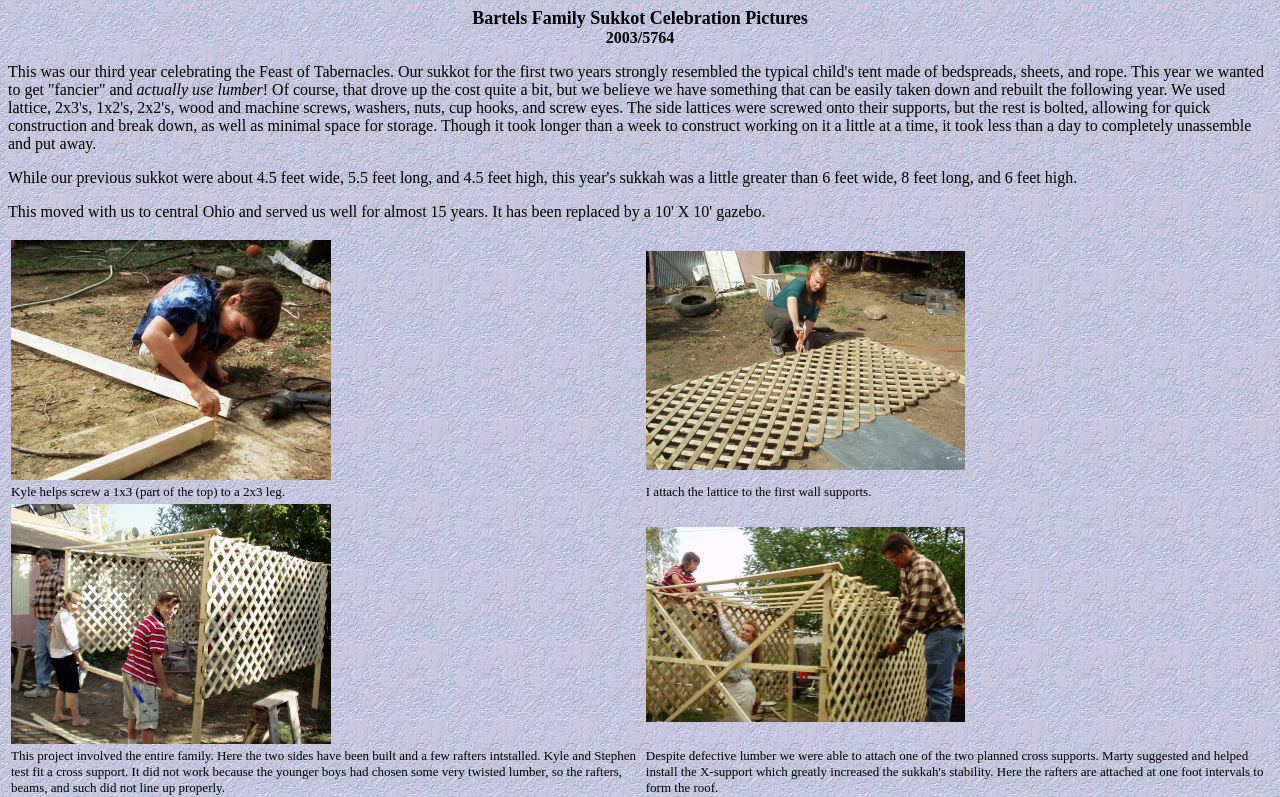What is the topic of this webpage?
Observe the image and answer the question with a one-word or short phrase response.

Sukkah construction